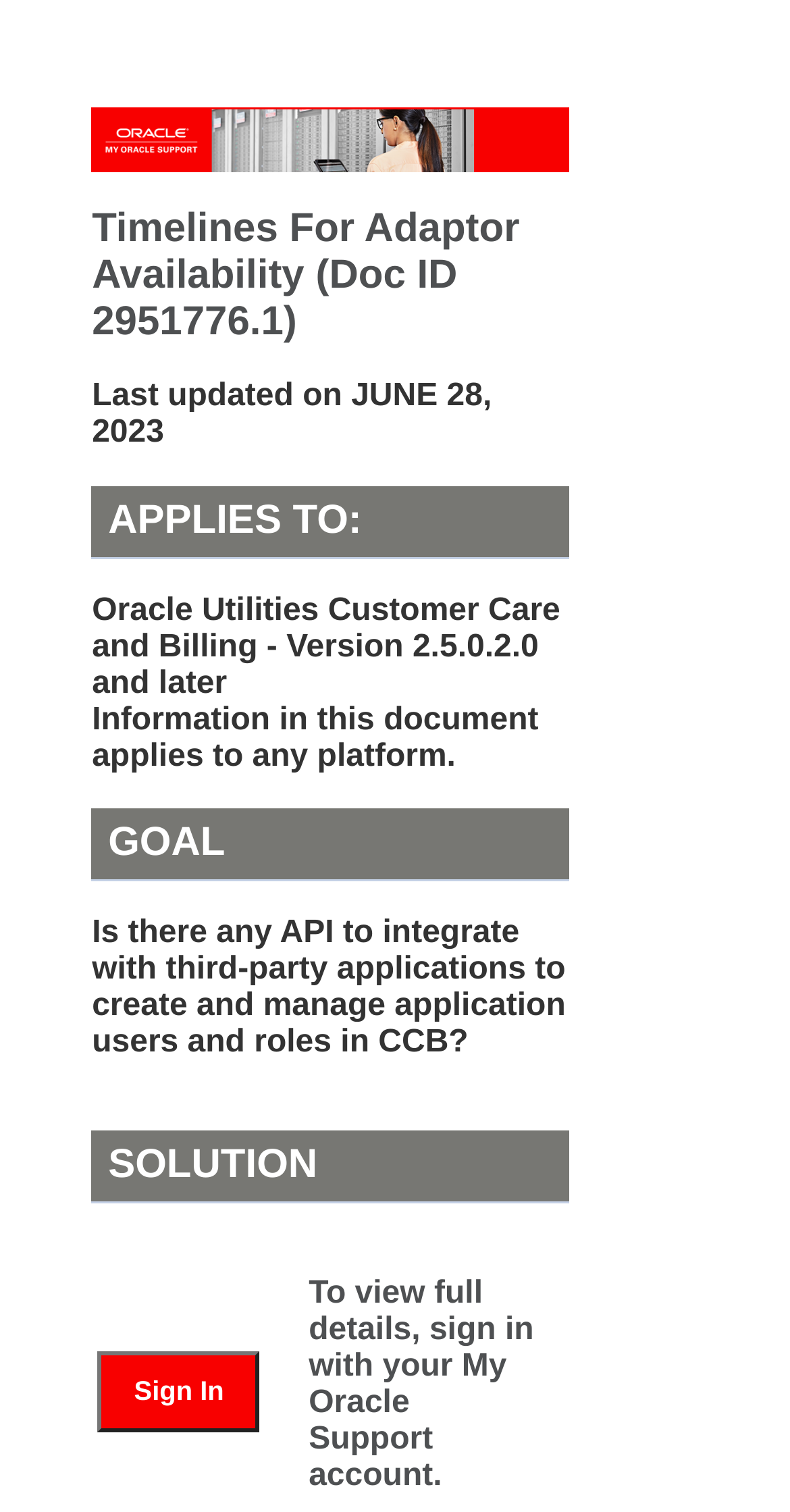What is required to view full details of this document?
Please answer the question as detailed as possible.

I found the requirement to view full details by looking at the heading 'To view full details, sign in with your My Oracle Support account.' which is located at the bottom of the page.